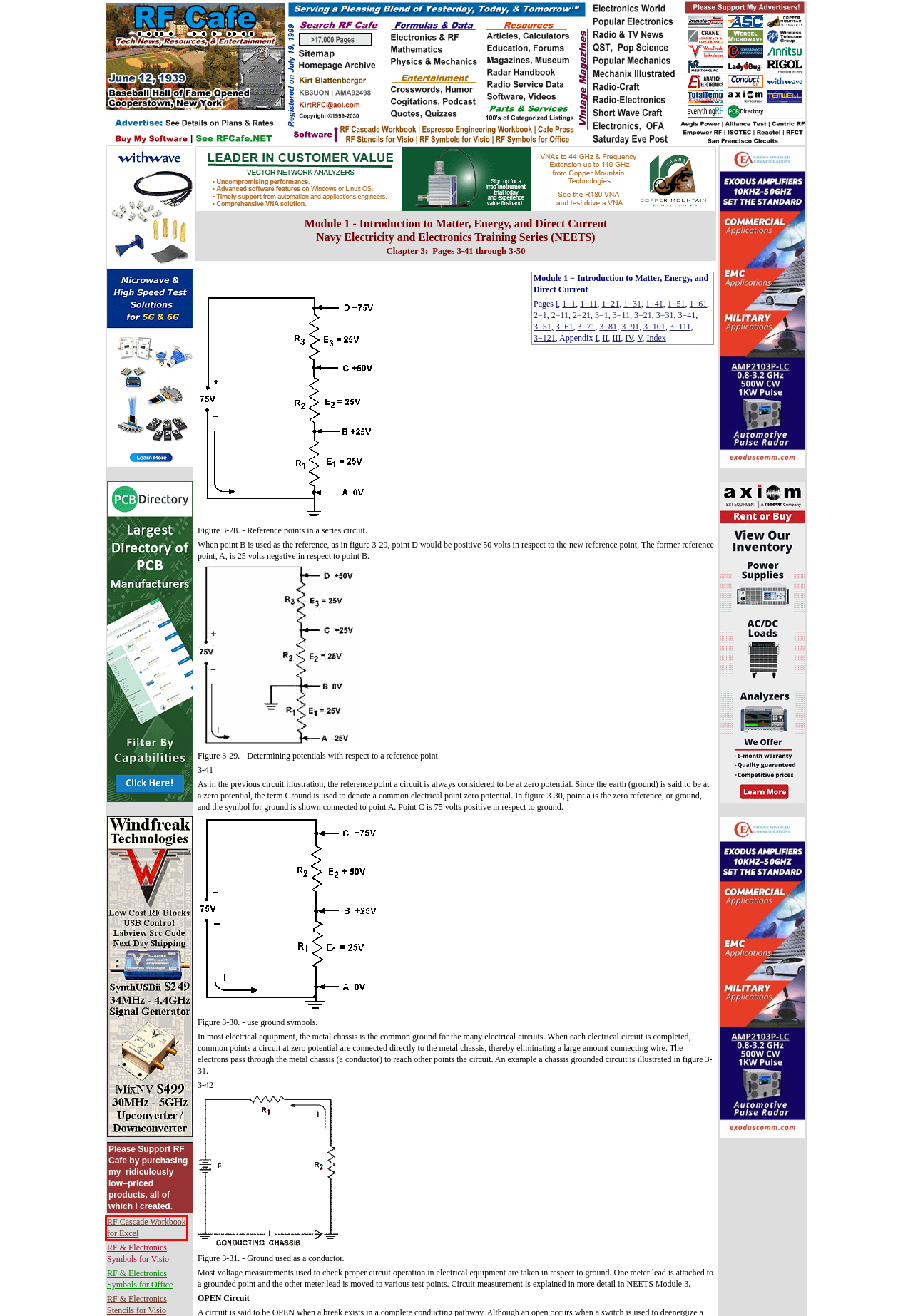Examine the webpage screenshot and identify the UI element enclosed in the red bounding box. Pick the webpage description that most accurately matches the new webpage after clicking the selected element. Here are the candidates:
A. Windfreak Technologies, LLC | RF Testing Equipment & Accessories
B. RF Cascade Workbook™- RF Cafe
C. CMT Leaders in Customer Value - RF Cafe - Copper Mountain Technologies
D. RF & Electronics Symbols for Visio™ - RF 
Cafe
E. Printed Circuit Board (PCB) Manufacturer Directory
F. RF & Electronics Stencils for Visio - RF Cafe
G. Power test equipment | EV and HEV test equipment for rent
H. Withwave_Next Generation Connectivity

B